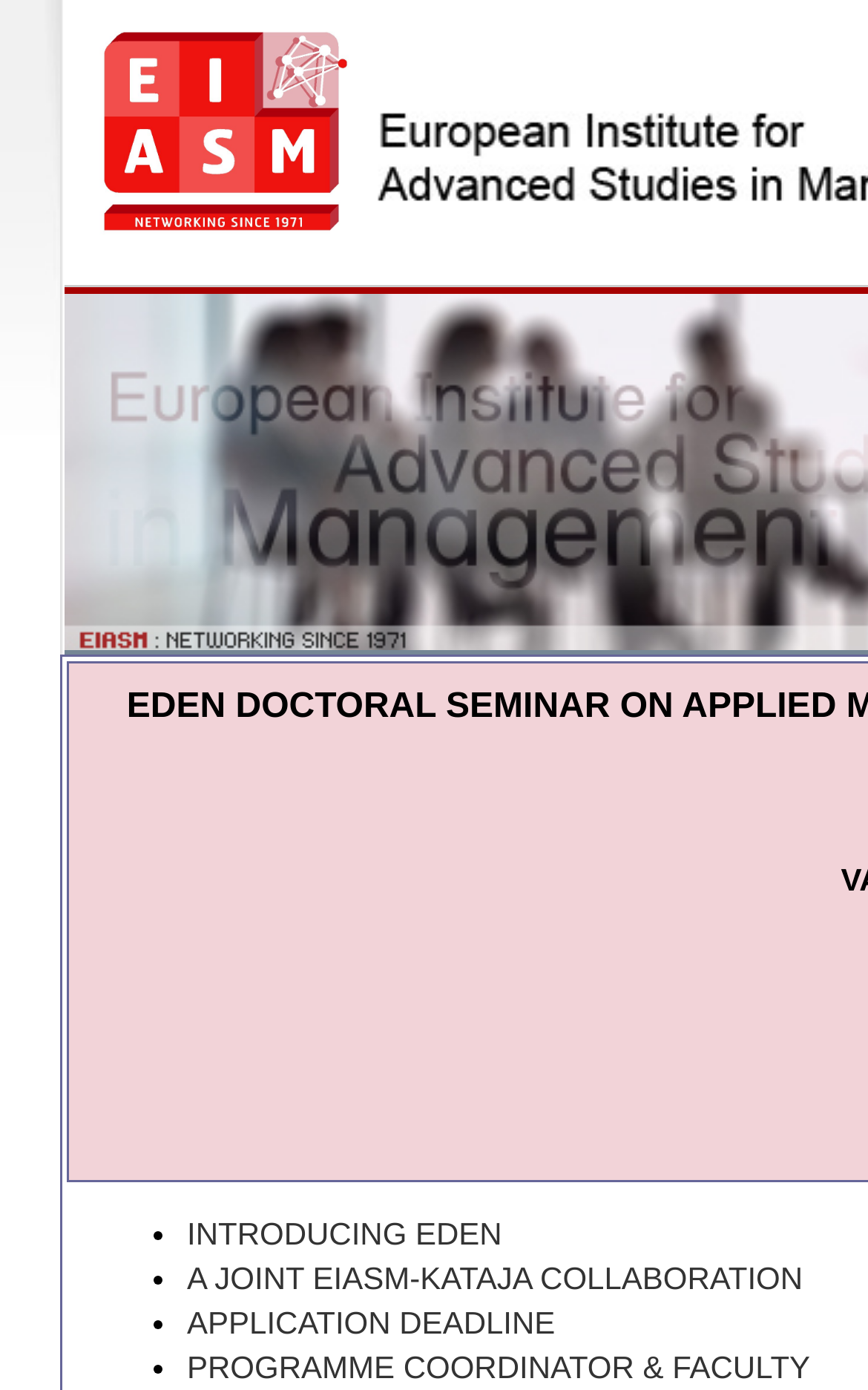Refer to the image and provide an in-depth answer to the question: 
What is the first item on the list?

I looked at the list markers and their corresponding links. The first list marker '•' is associated with the link 'INTRODUCING EDEN', so it is the first item on the list.